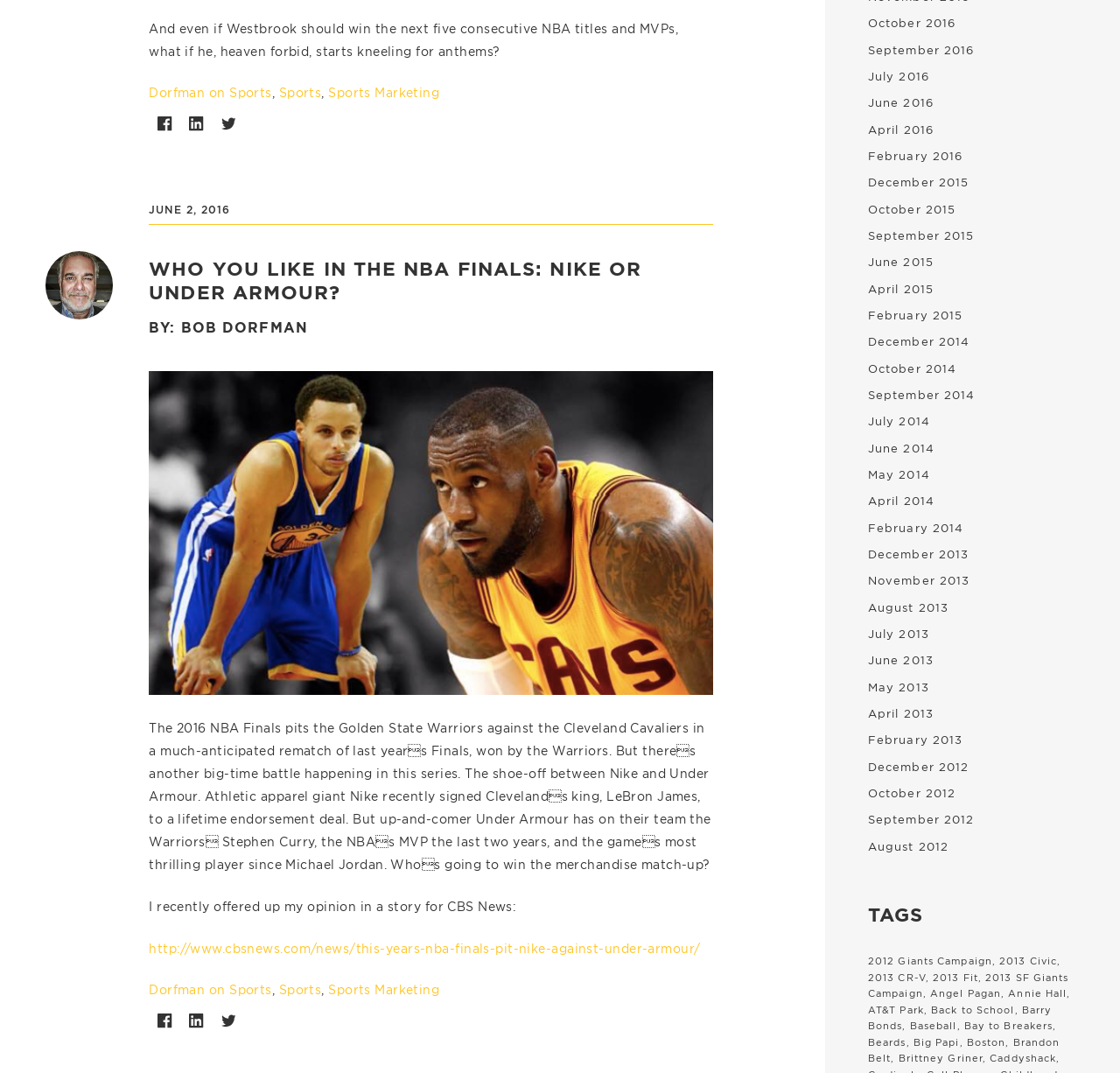Please identify the bounding box coordinates of the region to click in order to complete the task: "Click on the 'Dorfman on Sports' link". The coordinates must be four float numbers between 0 and 1, specified as [left, top, right, bottom].

[0.133, 0.081, 0.243, 0.093]